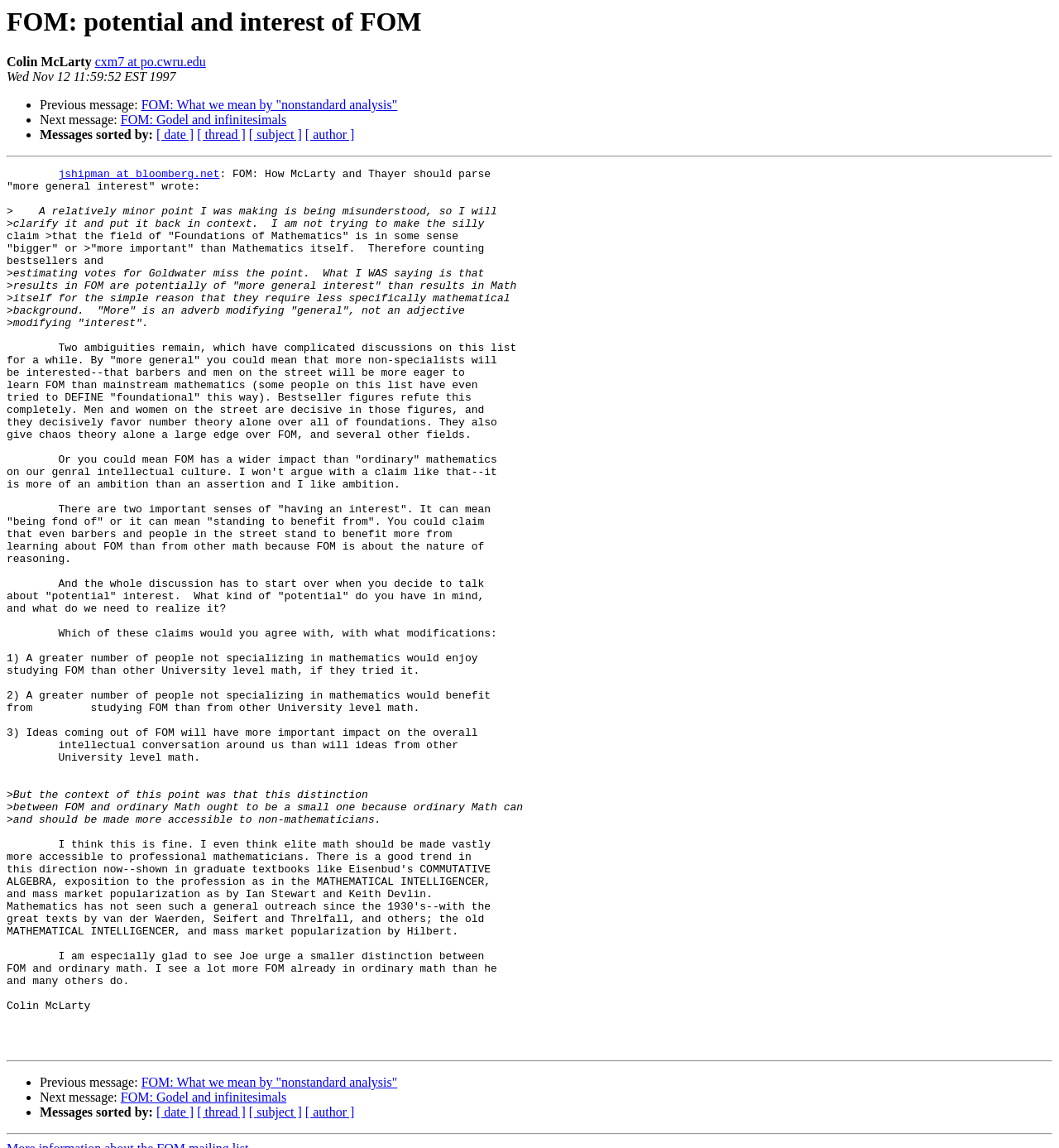Given the element description, predict the bounding box coordinates in the format (top-left x, top-left y, bottom-right x, bottom-right y), using floating point numbers between 0 and 1: [ subject ]

[0.235, 0.963, 0.285, 0.975]